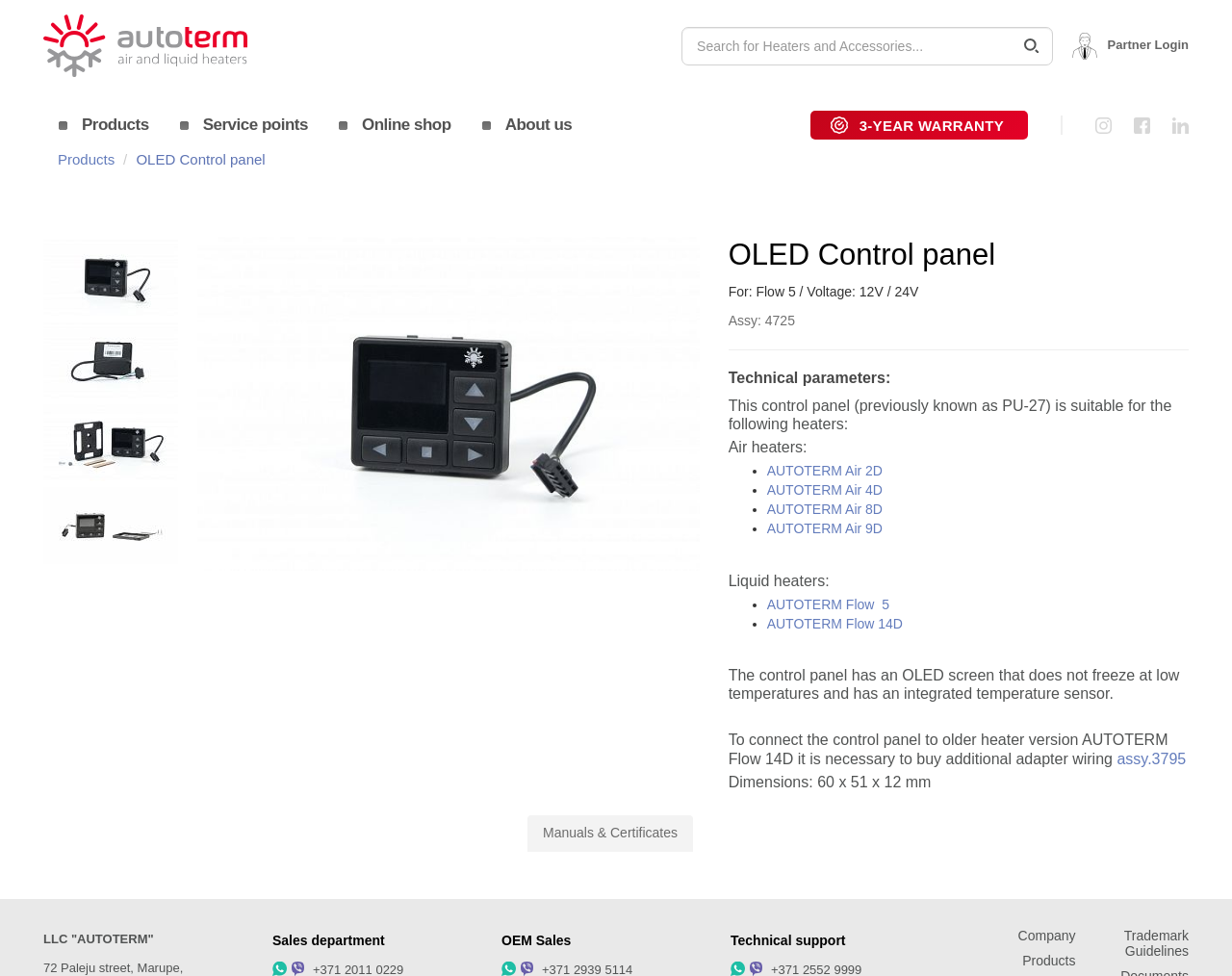Please locate the bounding box coordinates of the element that should be clicked to complete the given instruction: "View products".

[0.035, 0.103, 0.133, 0.154]